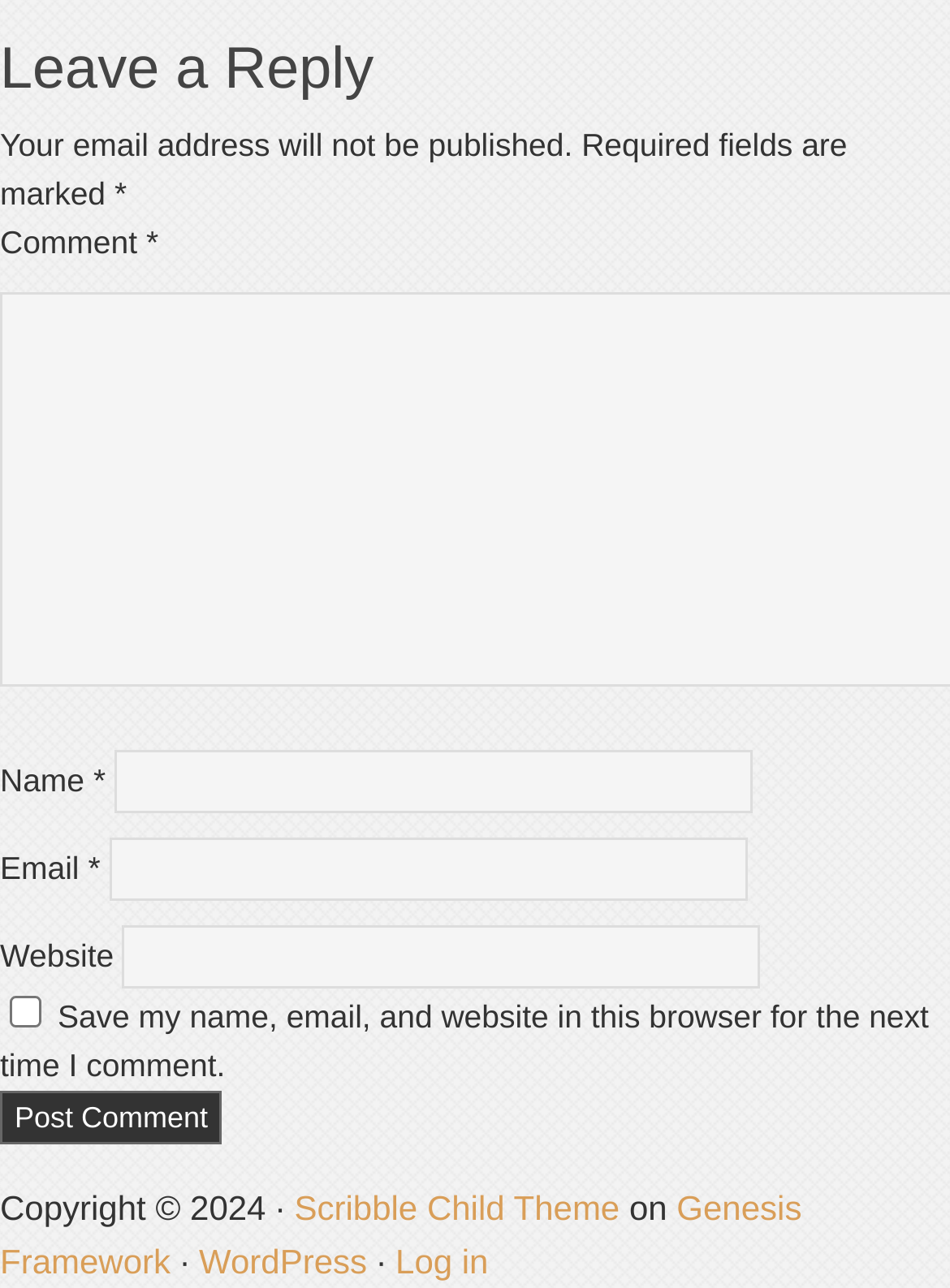Please reply with a single word or brief phrase to the question: 
How many links are there in the footer section?

4